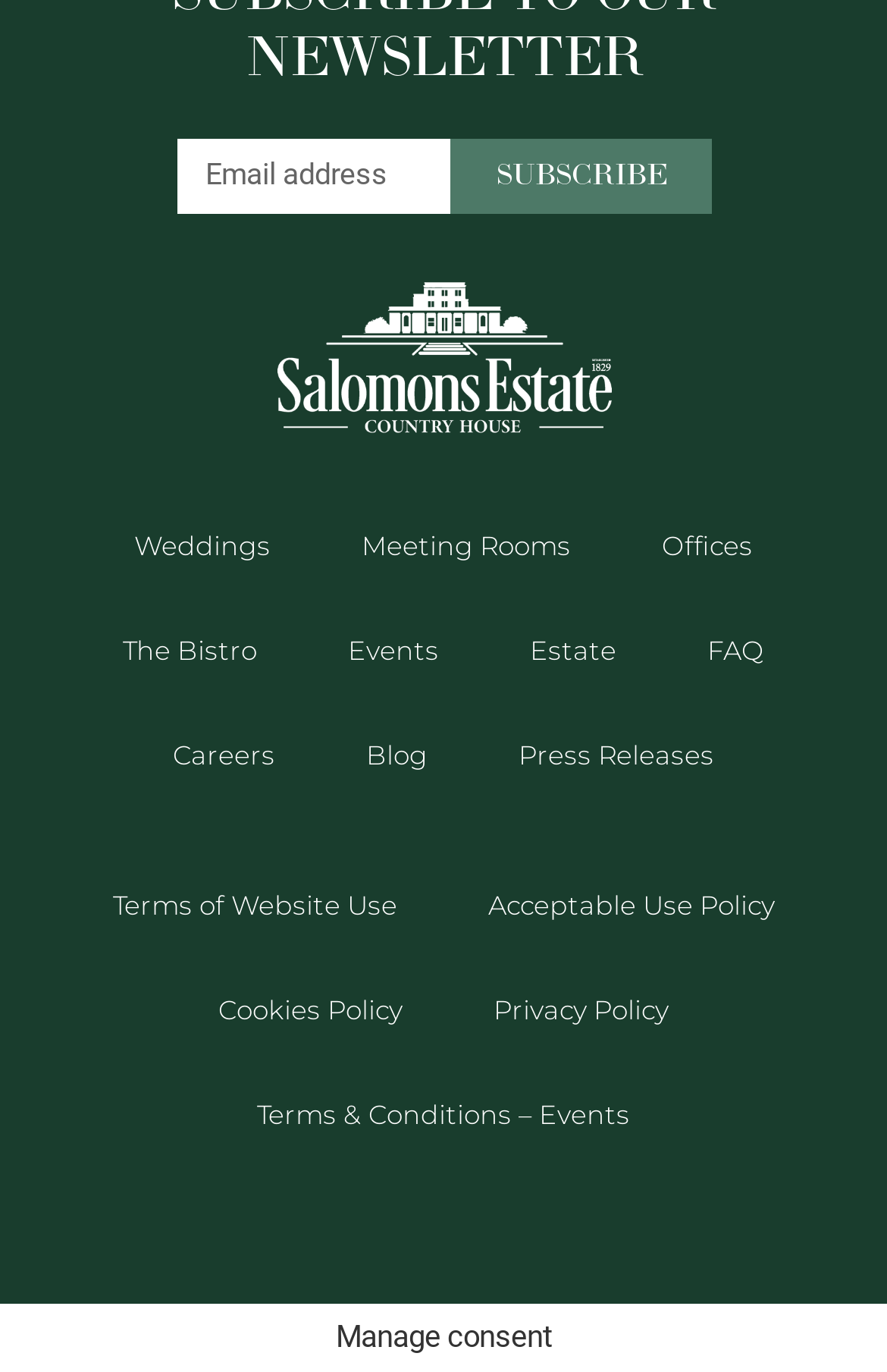Using the description "Terms & Conditions – Events", locate and provide the bounding box of the UI element.

[0.238, 0.774, 0.762, 0.85]